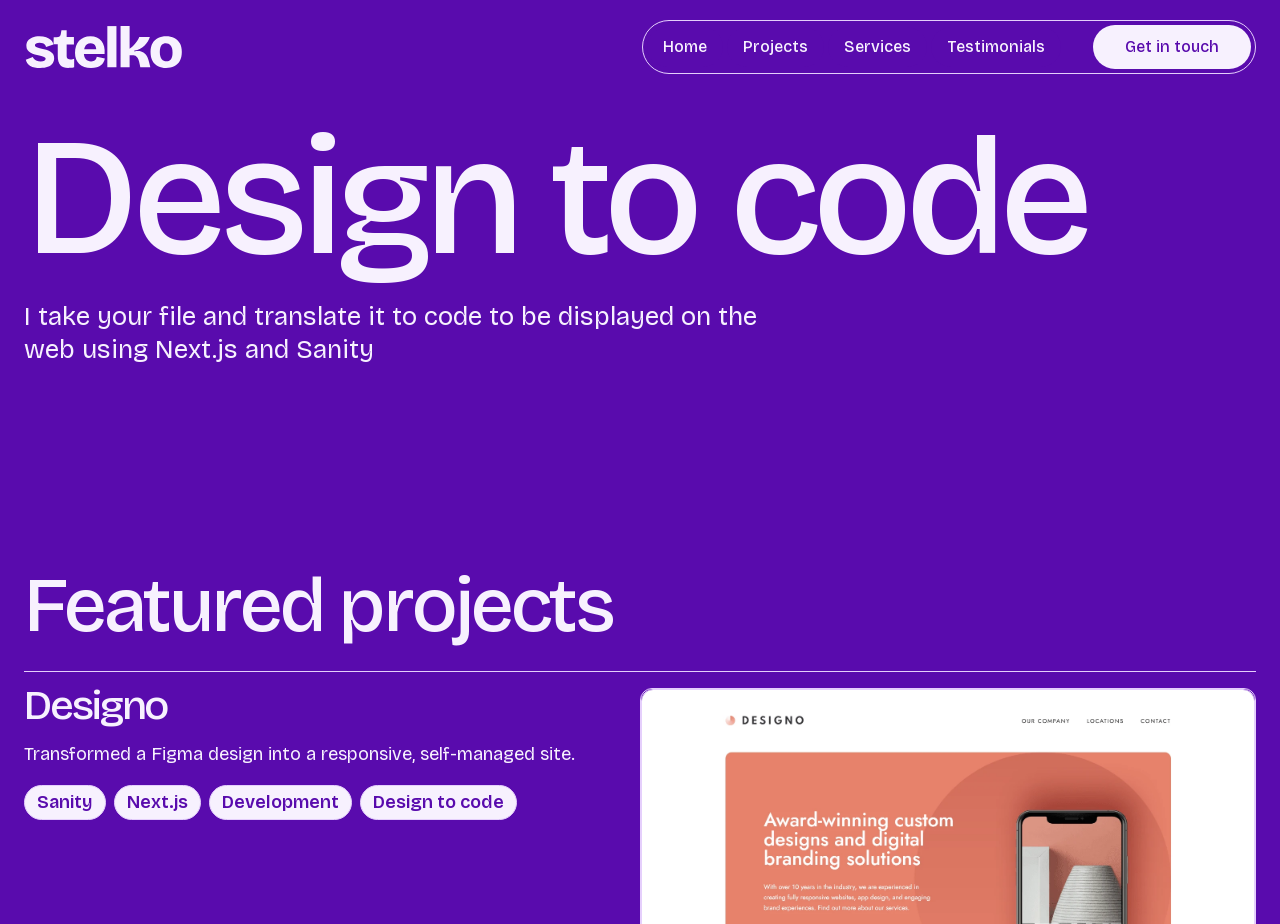What technology is used for web development?
Please give a detailed and elaborate answer to the question based on the image.

According to the webpage, Stelko uses Next.js and Sanity for web development, as mentioned in the description 'I take your file and translate it to code to be displayed on the web using Next.js and Sanity'.